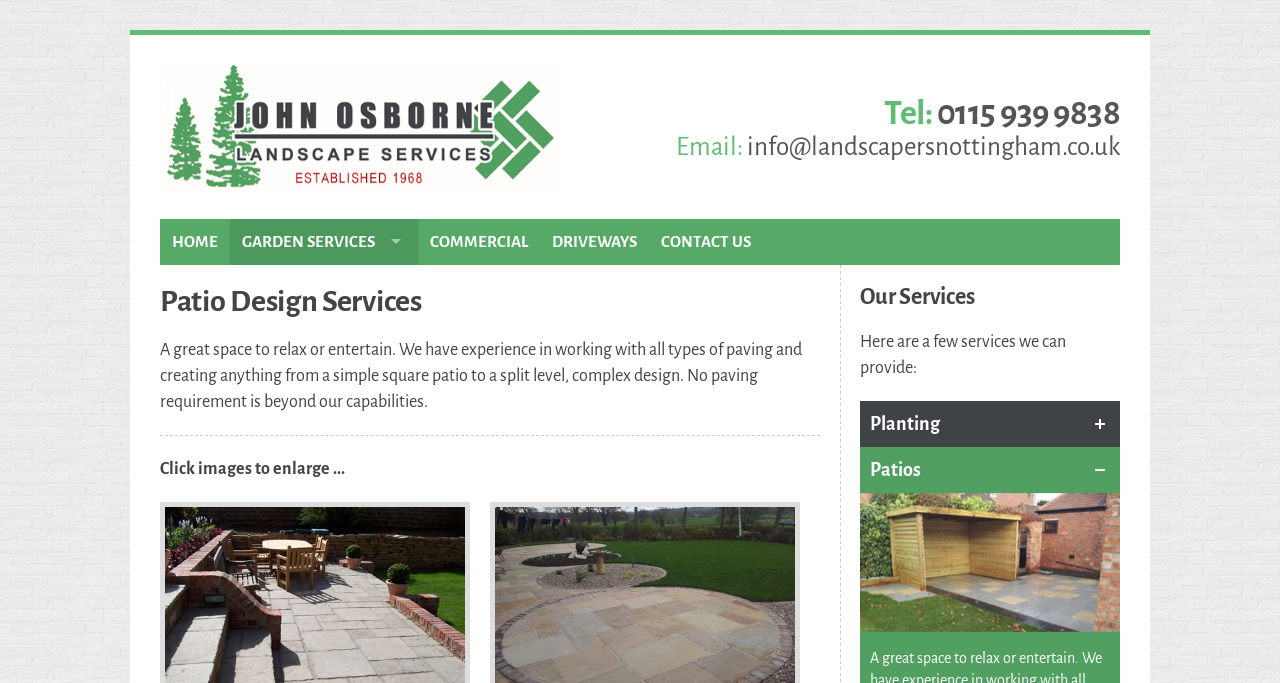Please provide a detailed answer to the question below based on the screenshot: 
What can you do with the images on the webpage?

I found the instruction by looking at the static text element that says 'Click images to enlarge...'.